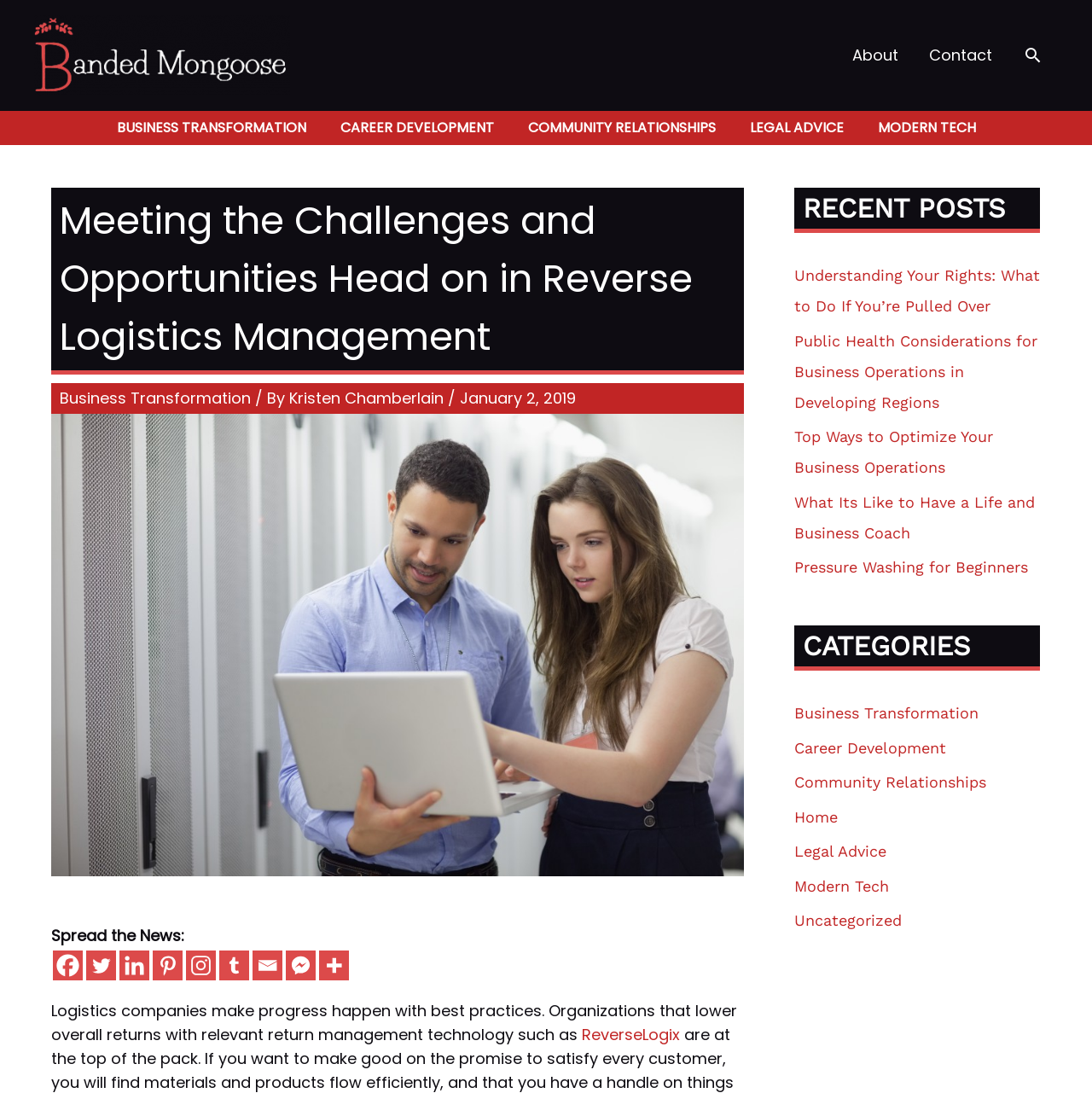Offer an in-depth caption of the entire webpage.

This webpage is about reverse logistics management, with a focus on meeting challenges and opportunities head-on. At the top left, there is a logo of "Banded Mongoose" with a link to the homepage. Next to it, there is a navigation menu with links to "About", "Contact", and "Search".

Below the navigation menu, there are five links to different categories: "BUSINESS TRANSFORMATION", "CAREER DEVELOPMENT", "COMMUNITY RELATIONSHIPS", "LEGAL ADVICE", and "MODERN TECH". These links are evenly spaced and take up the entire width of the page.

The main content of the page is a header section with a title "Meeting the Challenges and Opportunities Head on in Reverse Logistics Management". Below the title, there is a link to "Business Transformation" and a brief description of the article, including the author's name and the date it was published. There is also an image of an employee assessing data.

To the right of the main content, there is a section with social media links, including Facebook, Twitter, LinkedIn, Pinterest, Instagram, Tumblr, Email, Facebook Messenger, and More. Each link has a corresponding icon.

Below the social media links, there is a paragraph of text discussing the importance of logistics companies using best practices and return management technology, with a link to "ReverseLogix".

On the right side of the page, there are two complementary sections. The top section has a heading "RECENT POSTS" and lists five links to recent articles, including "Understanding Your Rights: What to Do If You’re Pulled Over" and "Pressure Washing for Beginners". The bottom section has a heading "CATEGORIES" and lists seven links to different categories, including "Business Transformation", "Career Development", and "Uncategorized".